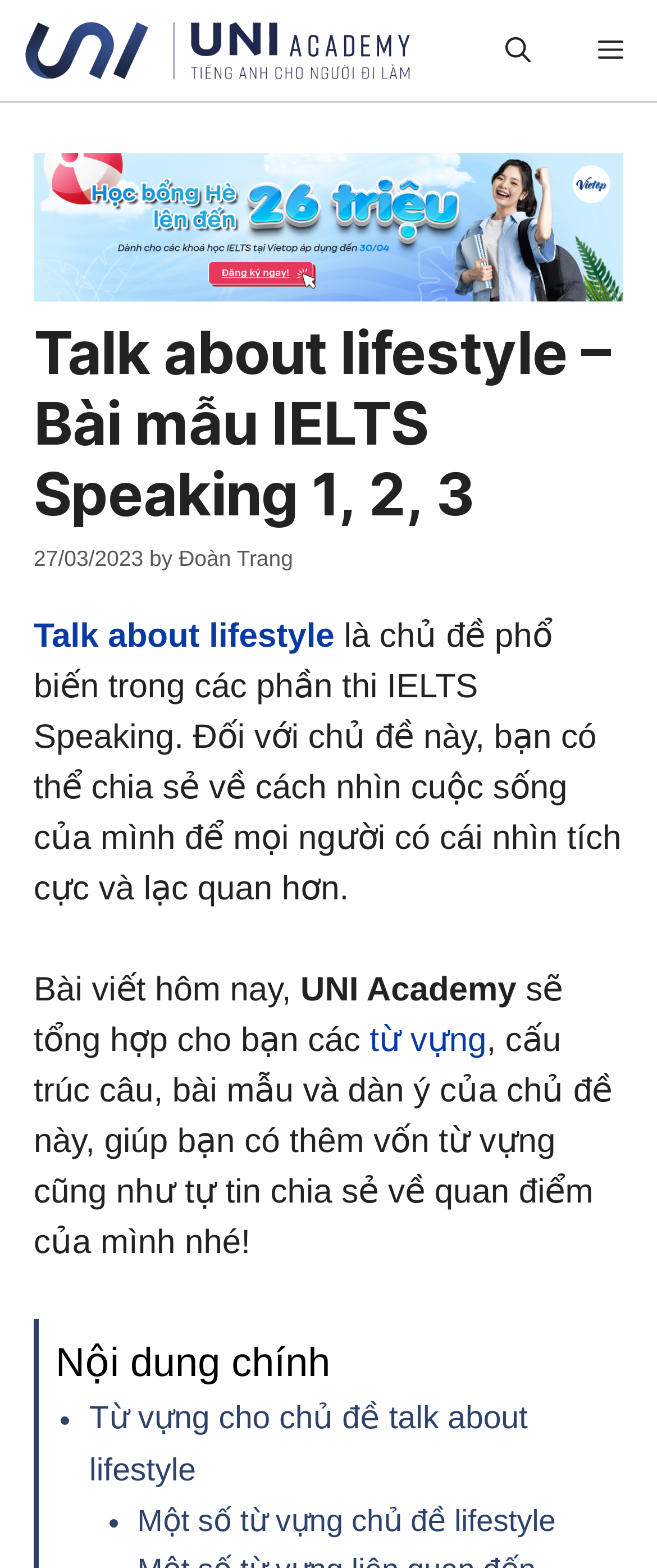Please locate the bounding box coordinates of the element that needs to be clicked to achieve the following instruction: "Learn about từ vựng for the topic". The coordinates should be four float numbers between 0 and 1, i.e., [left, top, right, bottom].

[0.563, 0.652, 0.741, 0.676]